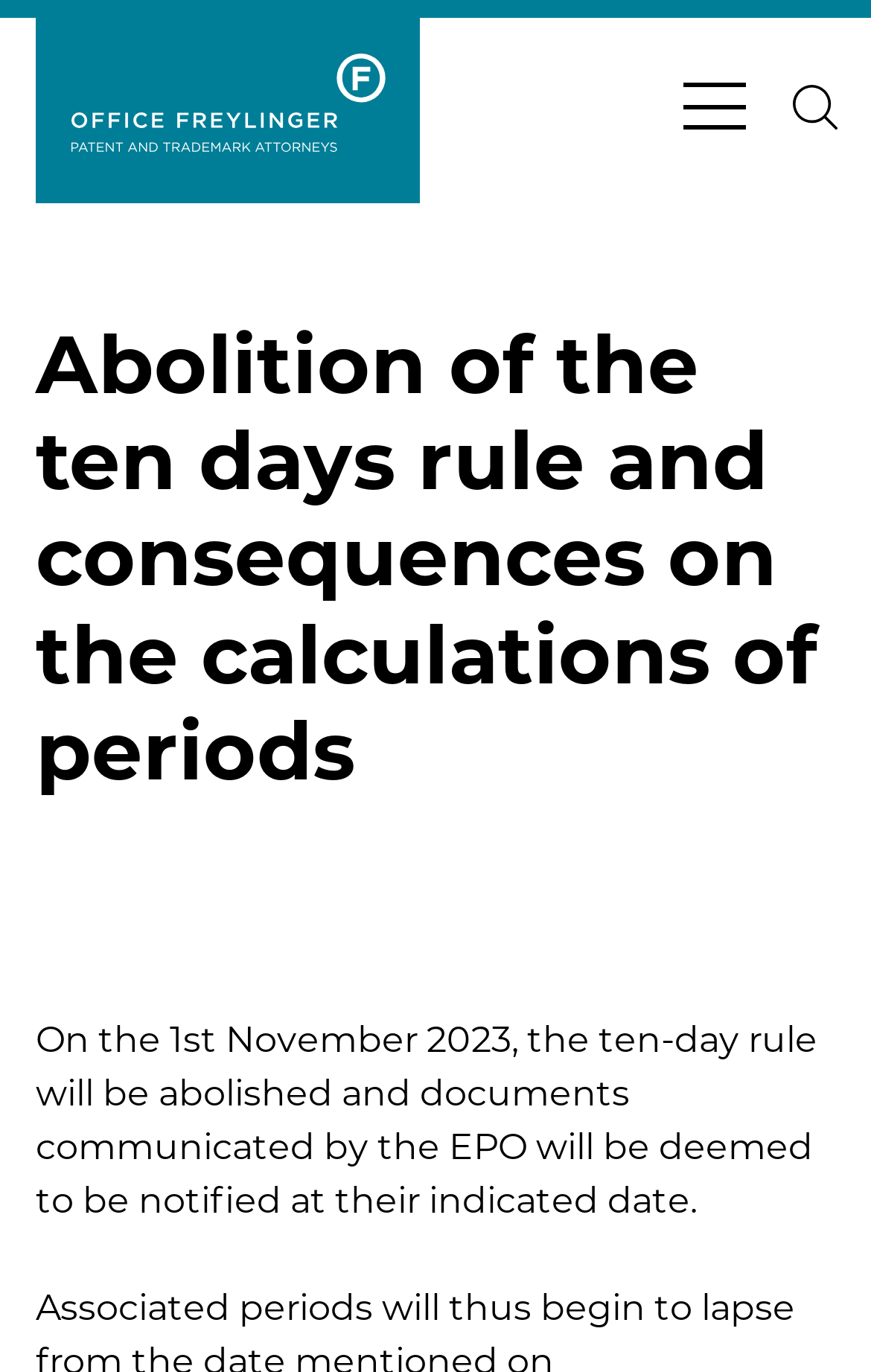What is the function of the button with the text 'Submit'?
Please answer the question as detailed as possible based on the image.

The button with the text 'Submit' is likely a submit button, which is used to submit a form or a query, although the exact function is not specified on the webpage.